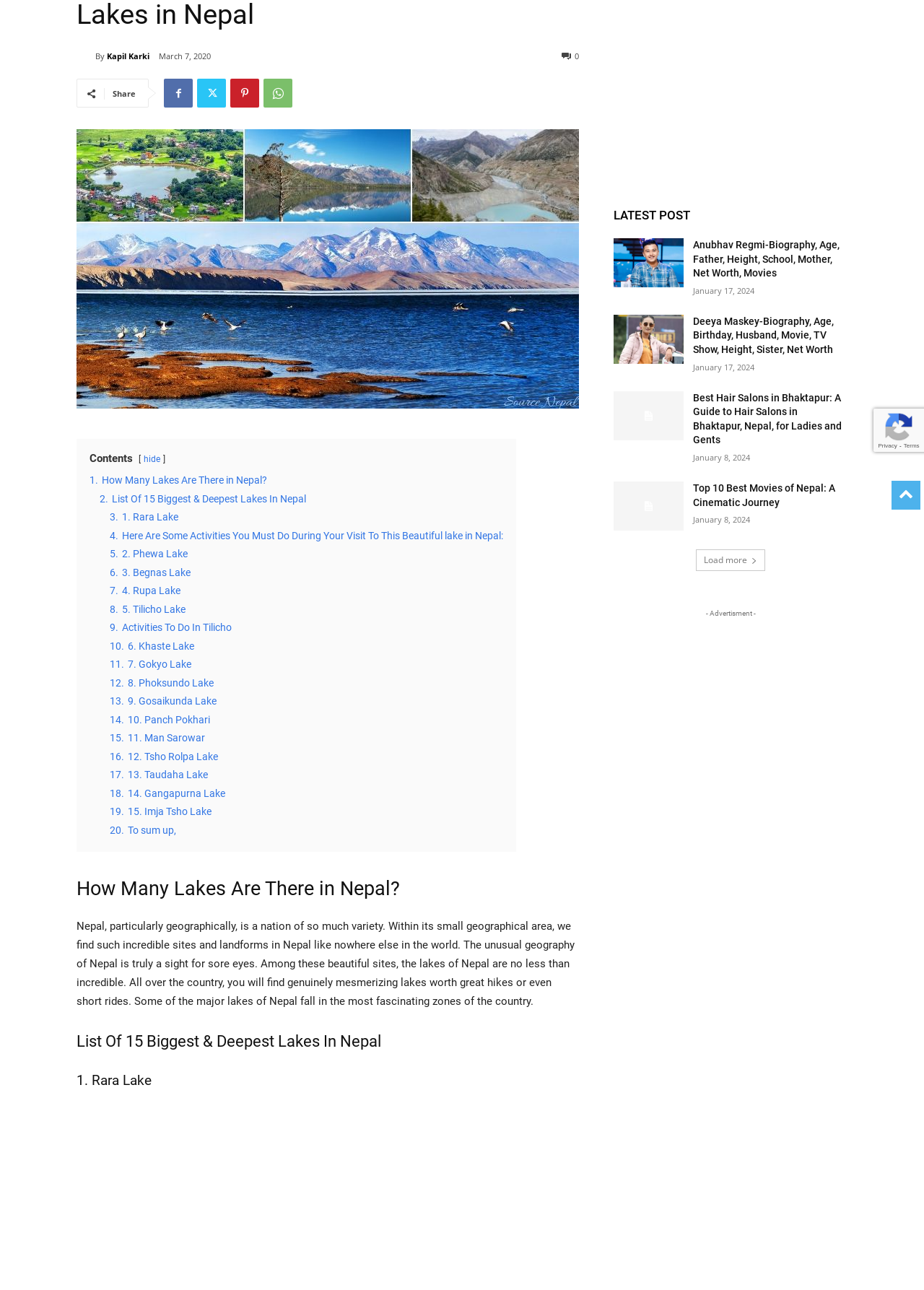Identify the bounding box of the UI component described as: "alt="nepal lakes" title="Lakes-of-Nepal"".

[0.083, 0.1, 0.627, 0.317]